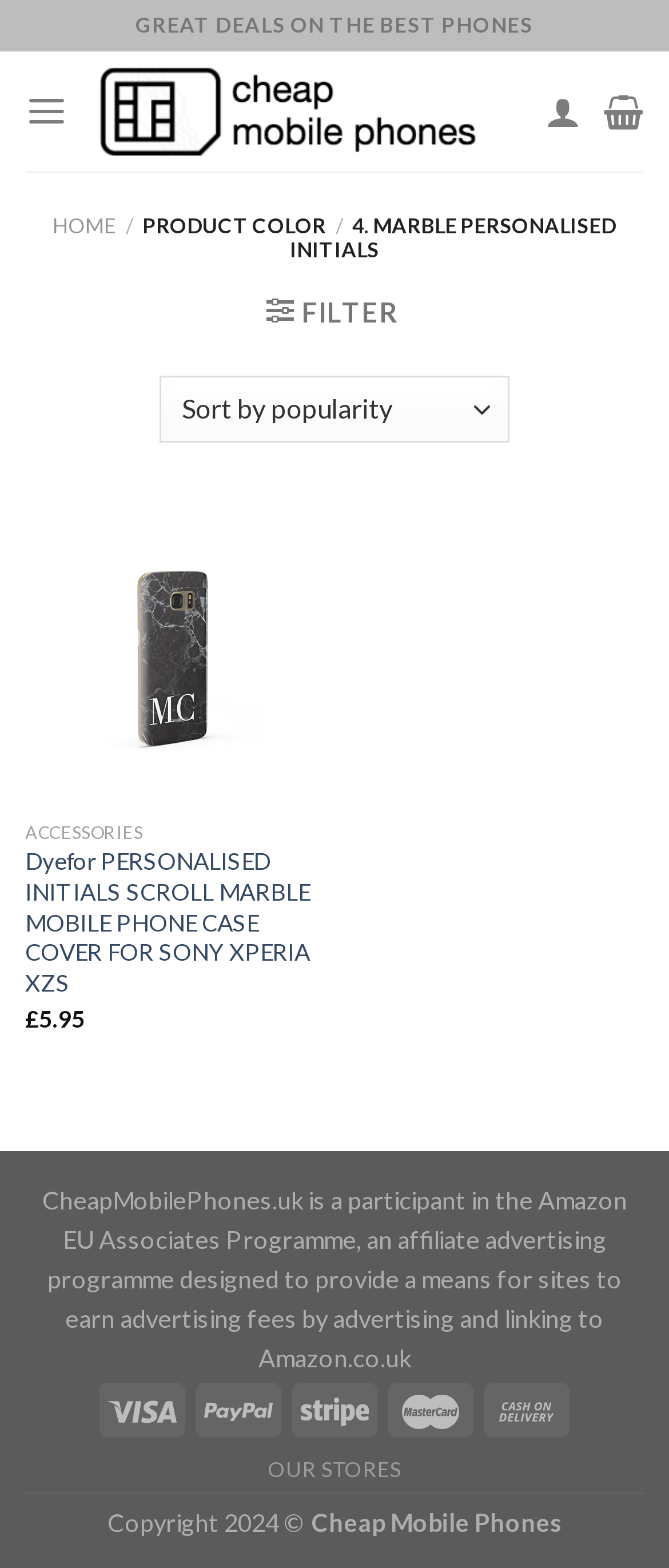Please determine the bounding box coordinates of the element to click on in order to accomplish the following task: "Click on 'My blog'". Ensure the coordinates are four float numbers ranging from 0 to 1, i.e., [left, top, right, bottom].

[0.144, 0.043, 0.777, 0.099]